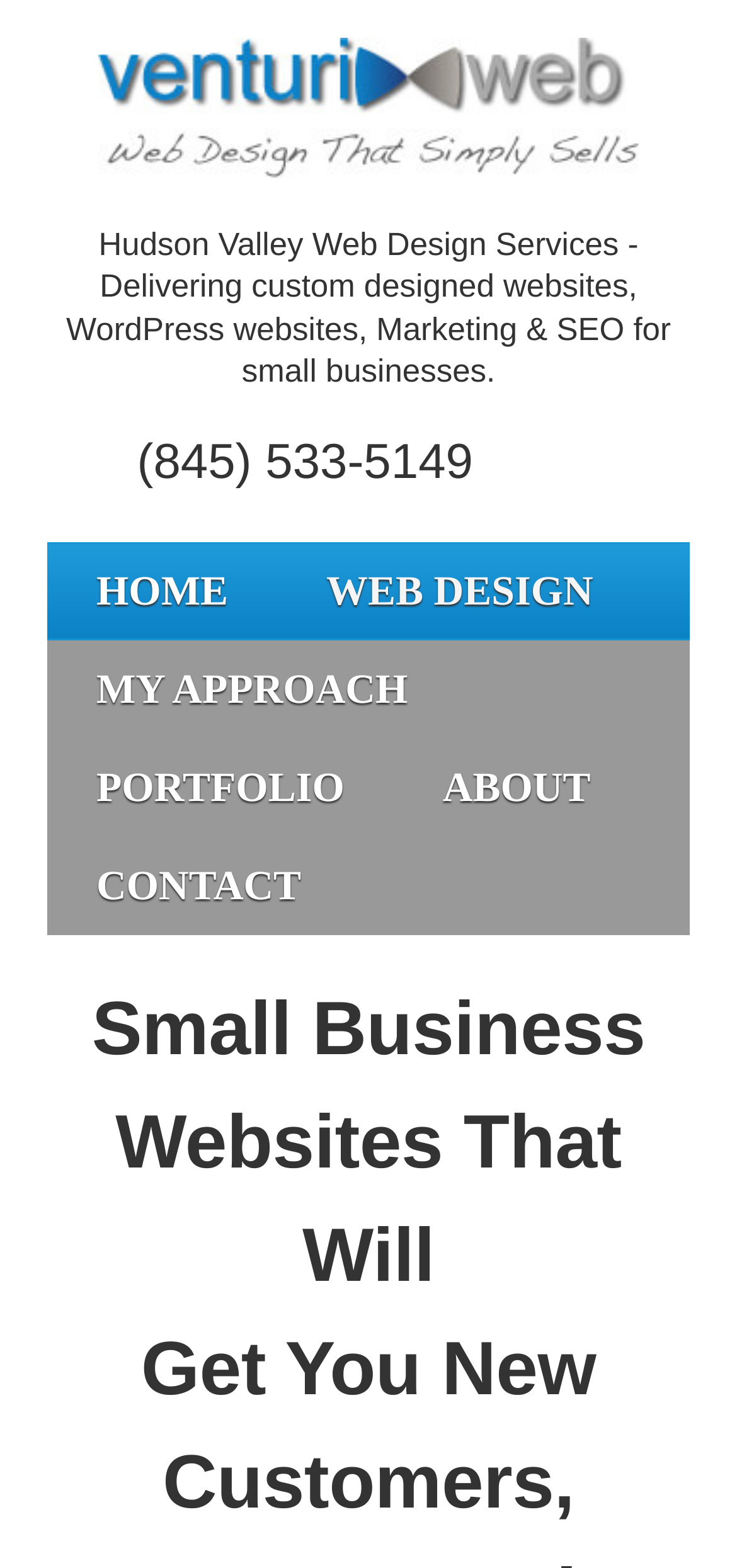Provide the text content of the webpage's main heading.

Small Business Websites That Will
Get You New Customers, Guaranteed